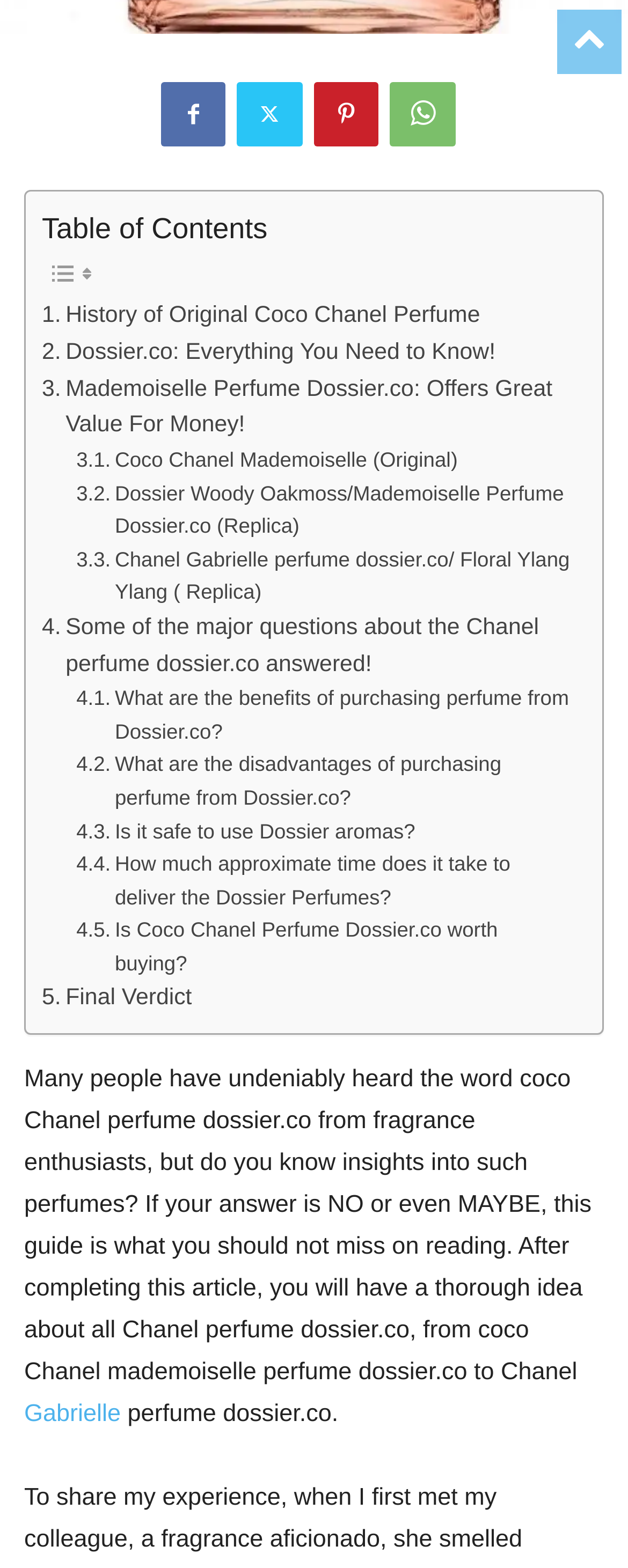Please provide a brief answer to the question using only one word or phrase: 
What is the last section of the webpage about?

Final Verdict